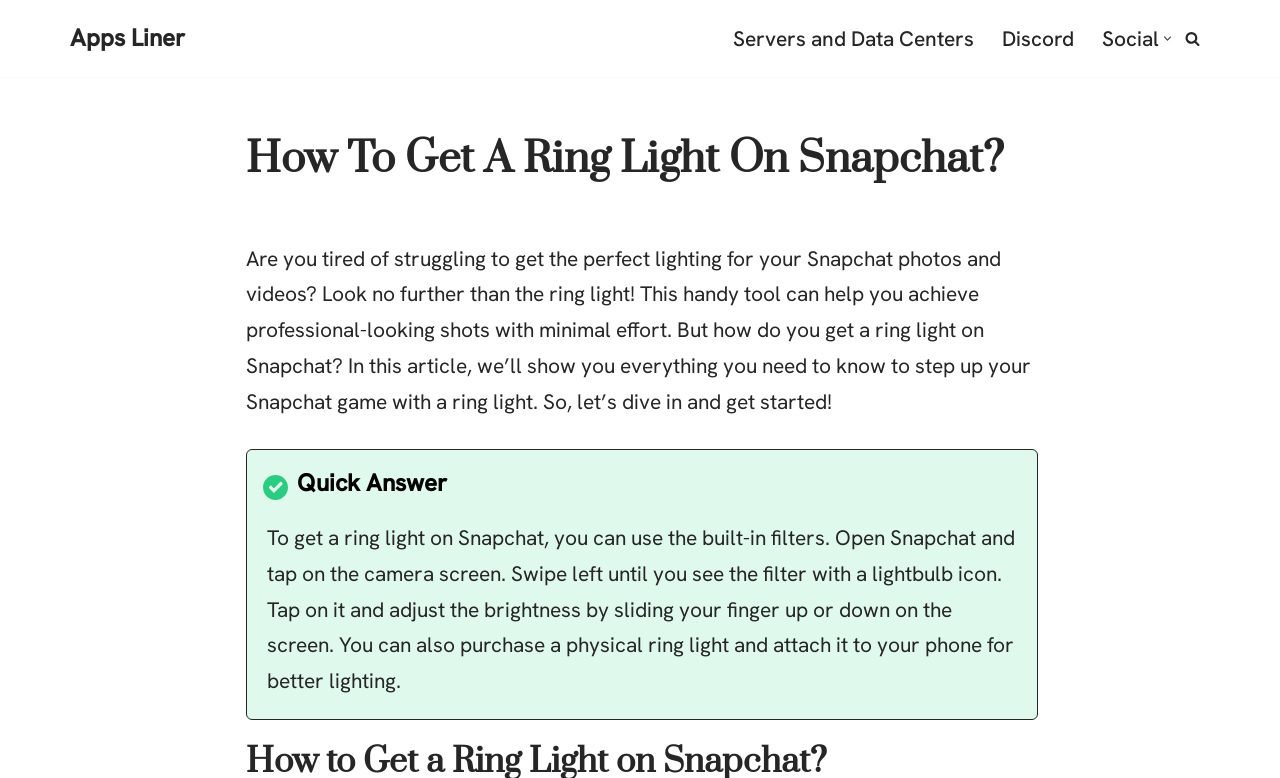What is the alternative to using the built-in filter?
Using the image as a reference, answer the question with a short word or phrase.

Purchase a physical ring light